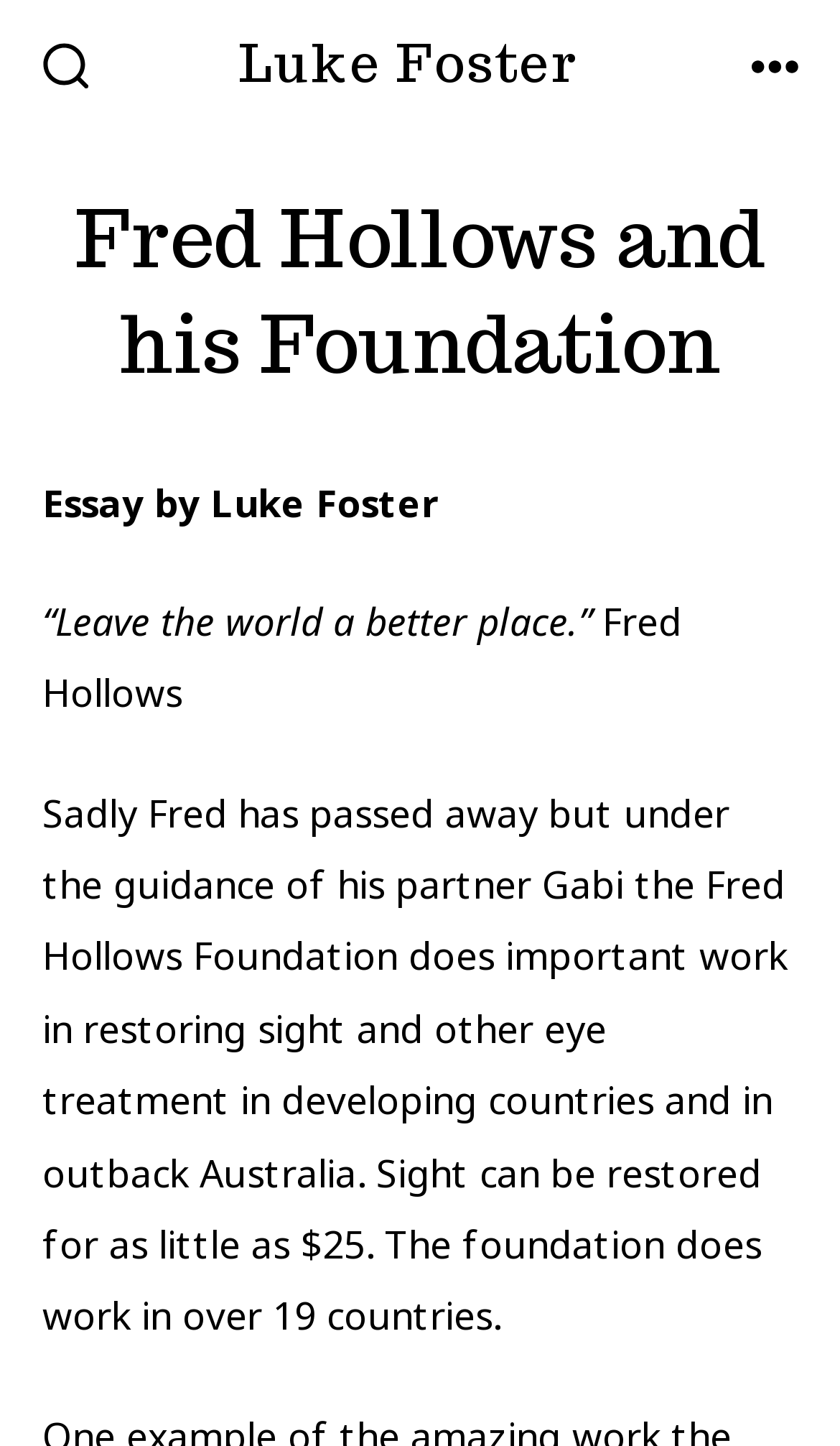Please reply to the following question with a single word or a short phrase:
How many countries does the foundation work in?

19